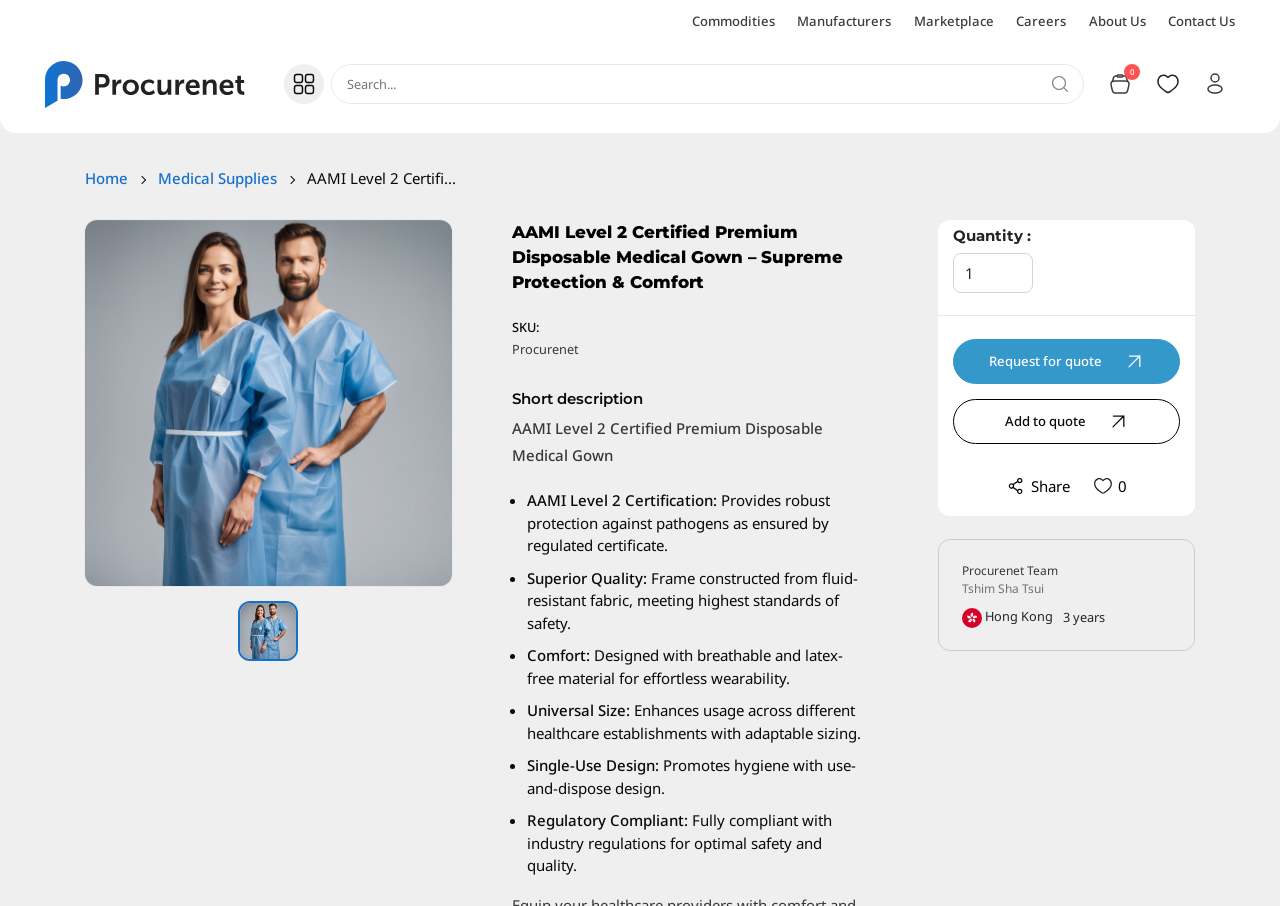What is the certification level of the medical gown?
Using the image as a reference, answer with just one word or a short phrase.

AAMI Level 2